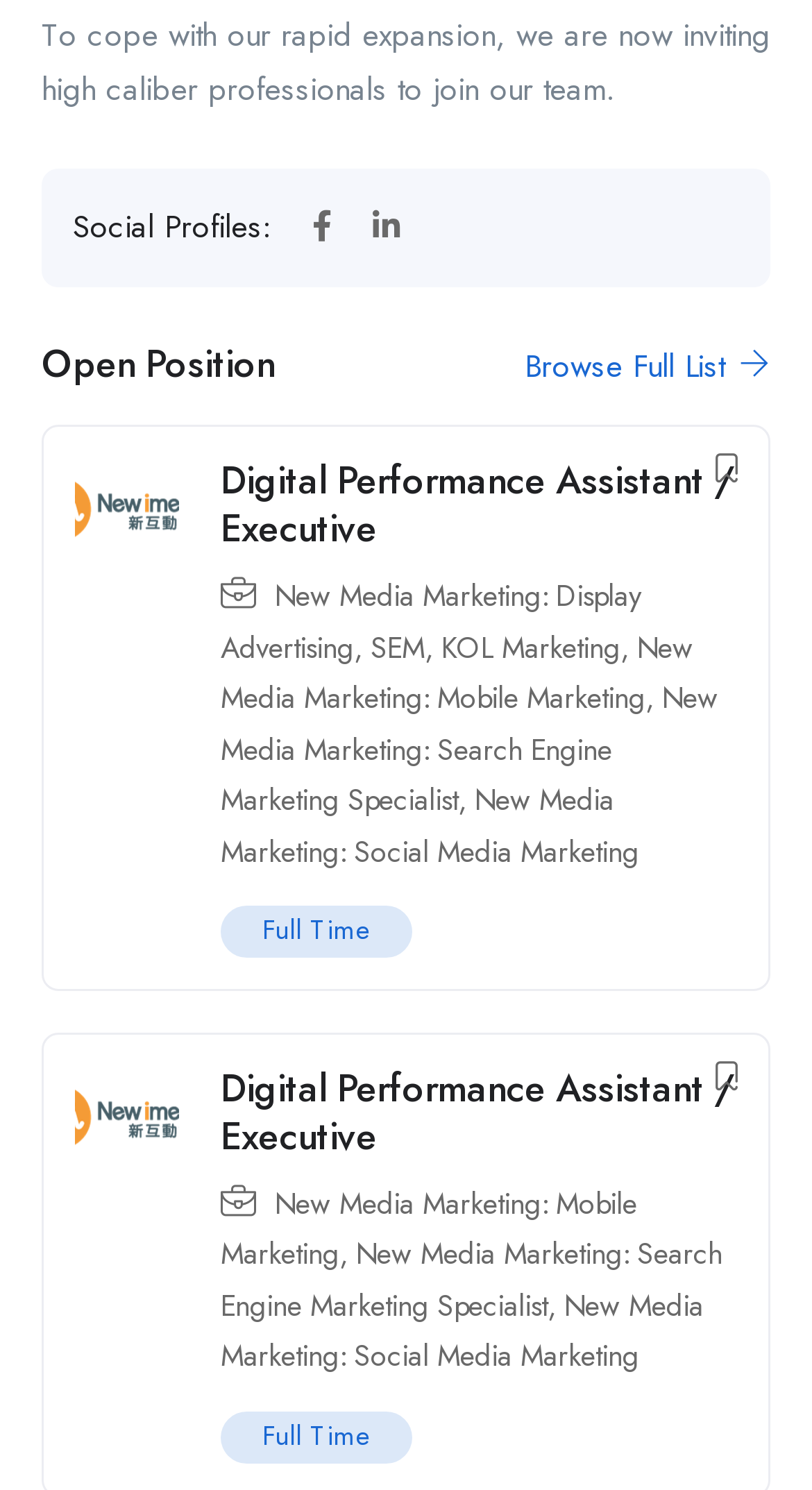Please identify the bounding box coordinates of the region to click in order to complete the task: "Follow social media profile". The coordinates must be four float numbers between 0 and 1, specified as [left, top, right, bottom].

[0.385, 0.135, 0.408, 0.171]